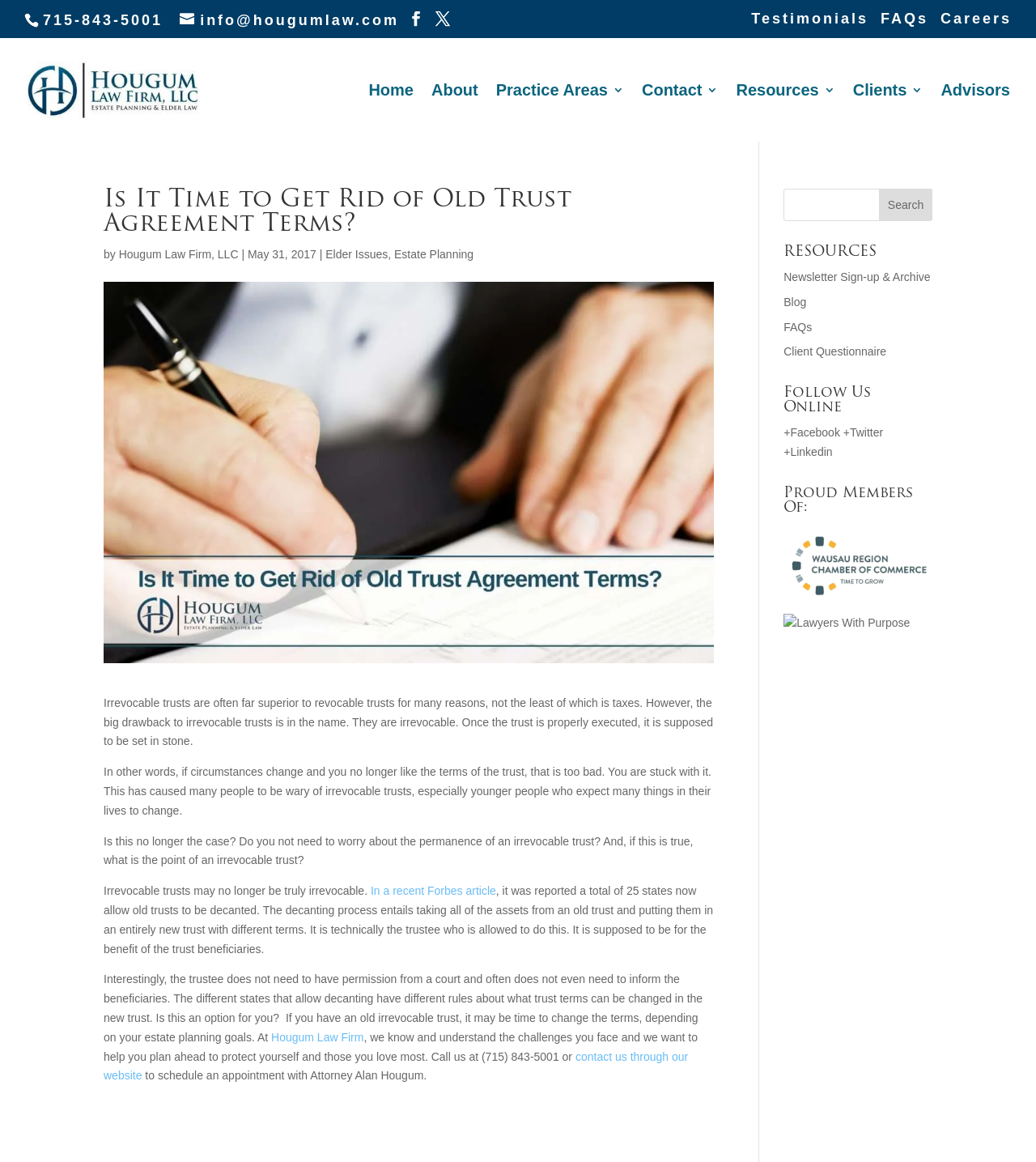Please locate the bounding box coordinates of the region I need to click to follow this instruction: "Follow on Facebook".

[0.756, 0.367, 0.811, 0.378]